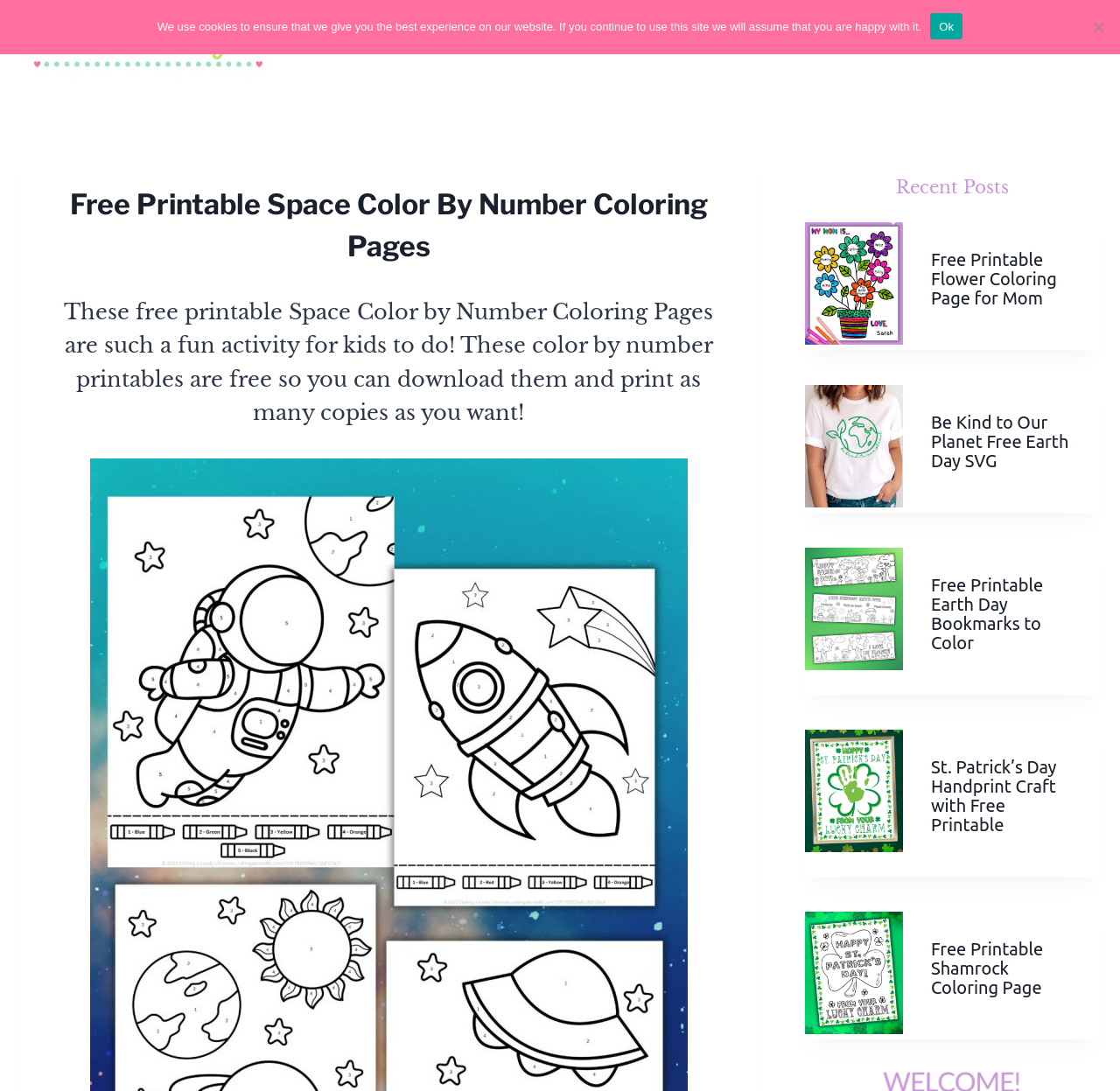Predict the bounding box of the UI element that fits this description: "SVG Club".

[0.866, 0.018, 0.947, 0.061]